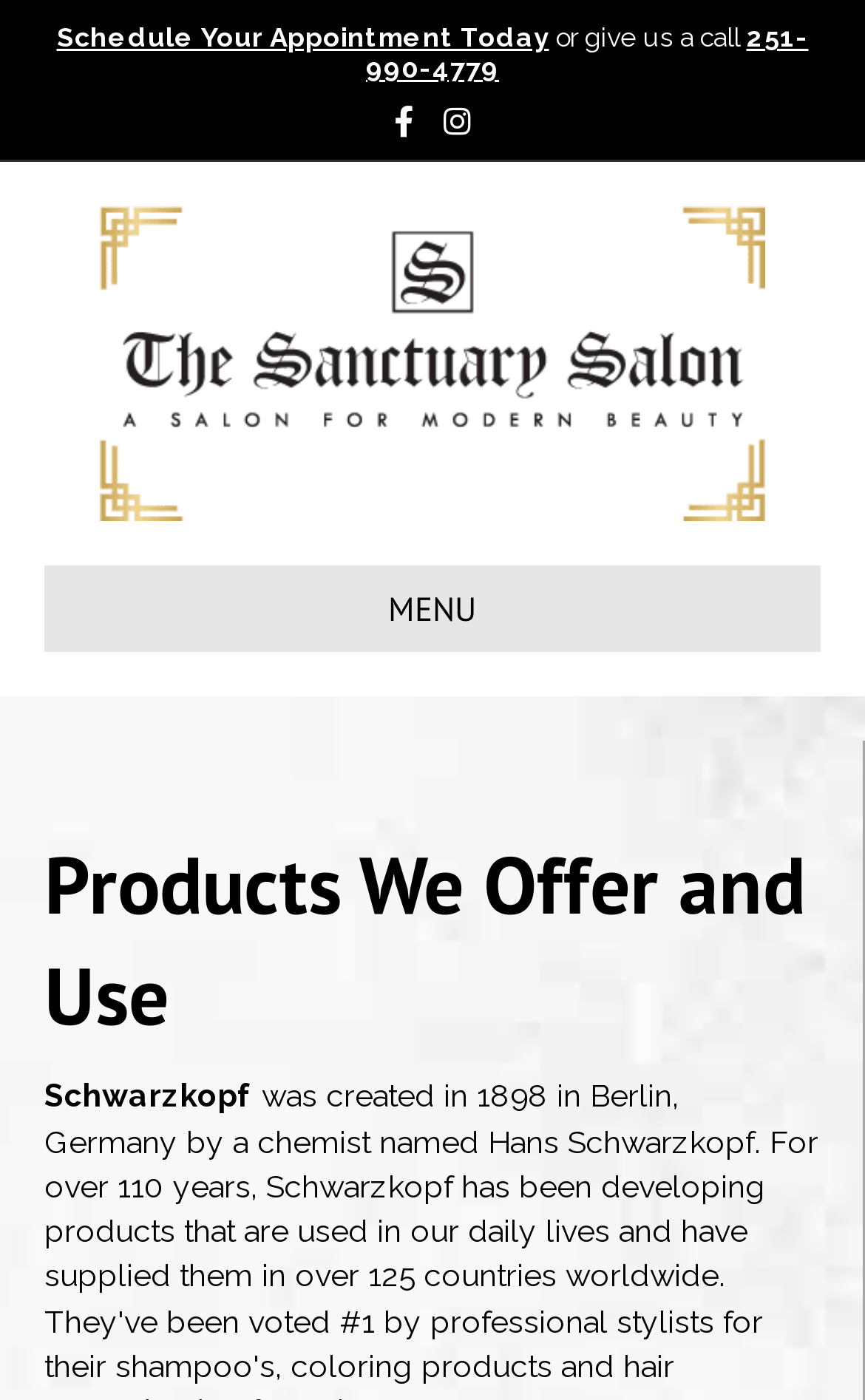Explain the webpage in detail, including its primary components.

The webpage is about The Sanctuary Salon, a business that offers various products to its clients. At the top of the page, there is a prominent call-to-action section with a link to "Schedule Your Appointment Today" and a phone number "251-990-4779" to contact the salon. Next to the phone number, there is a brief phrase "or give us a call". 

On the same horizontal level, there are social media links to Facebook and Instagram, positioned to the right of the call-to-action section. 

Below the call-to-action section, there is a large header with a link to "The Sanctuary Salon" and an accompanying image of the salon's logo. 

On the left side of the page, there is a navigation menu labeled "Header Menu" with a button labeled "MENU". When expanded, the menu displays a heading "Products We Offer and Use" and a list of products, starting with "Schwarzkopf".